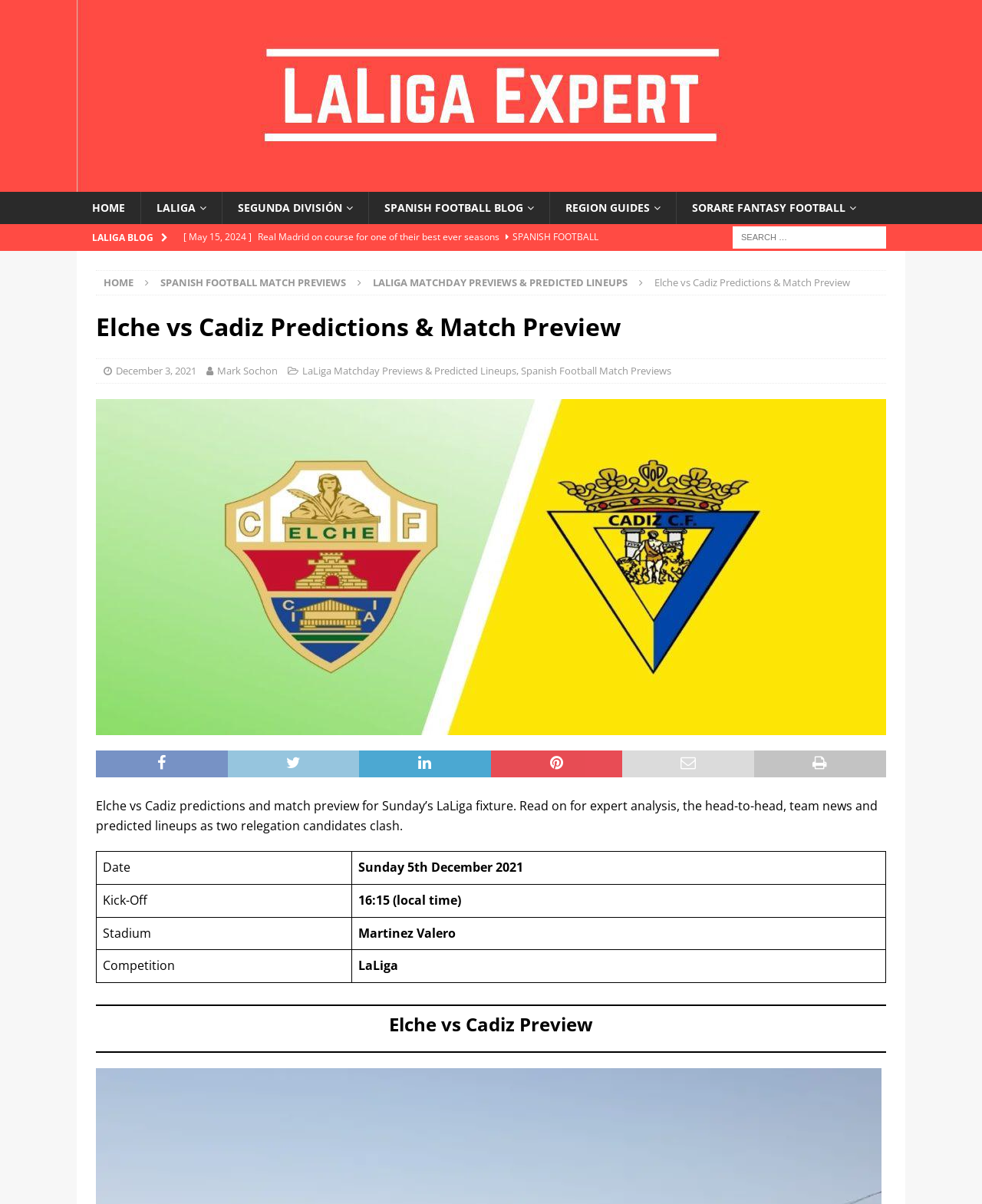What is the name of the stadium?
Use the image to answer the question with a single word or phrase.

Martinez Valero